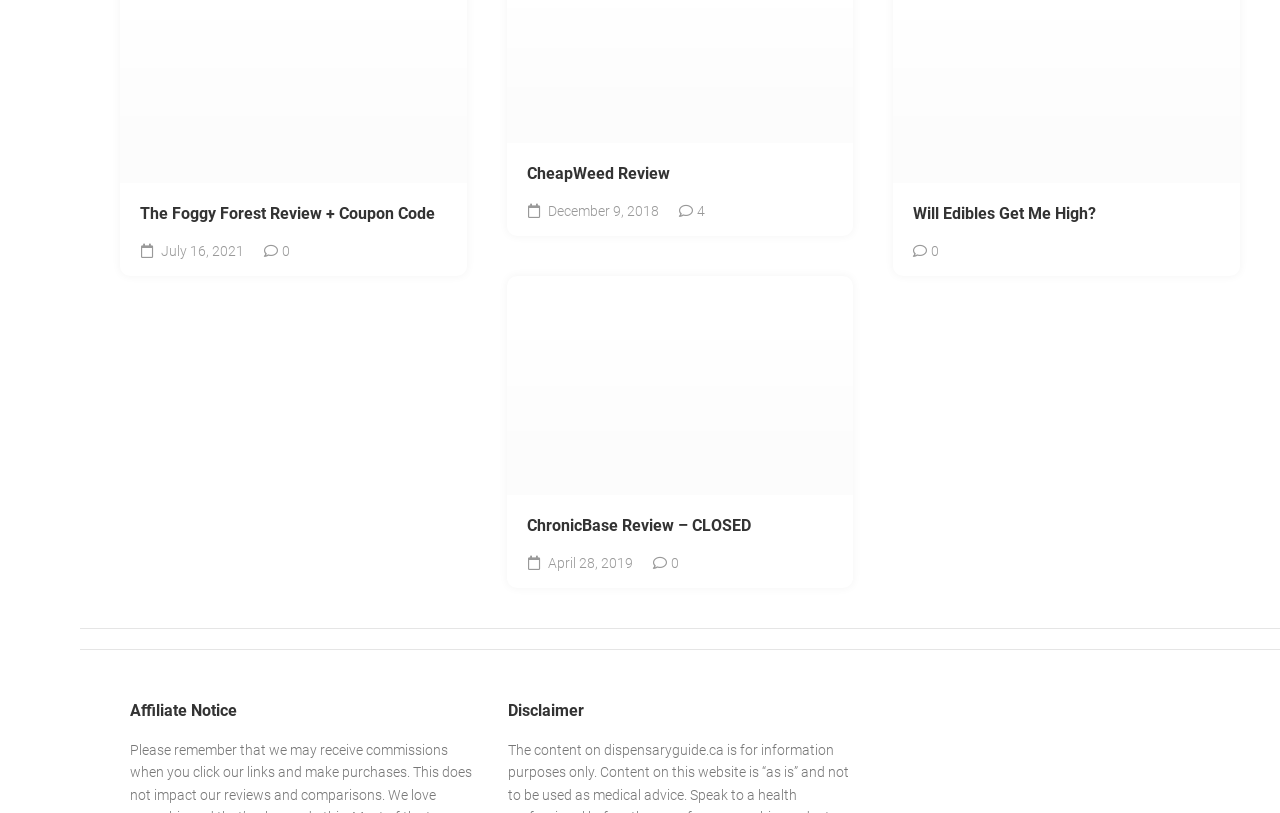Identify the coordinates of the bounding box for the element described below: "parent_node: Reviews". Return the coordinates as four float numbers between 0 and 1: [left, top, right, bottom].

[0.396, 0.34, 0.667, 0.609]